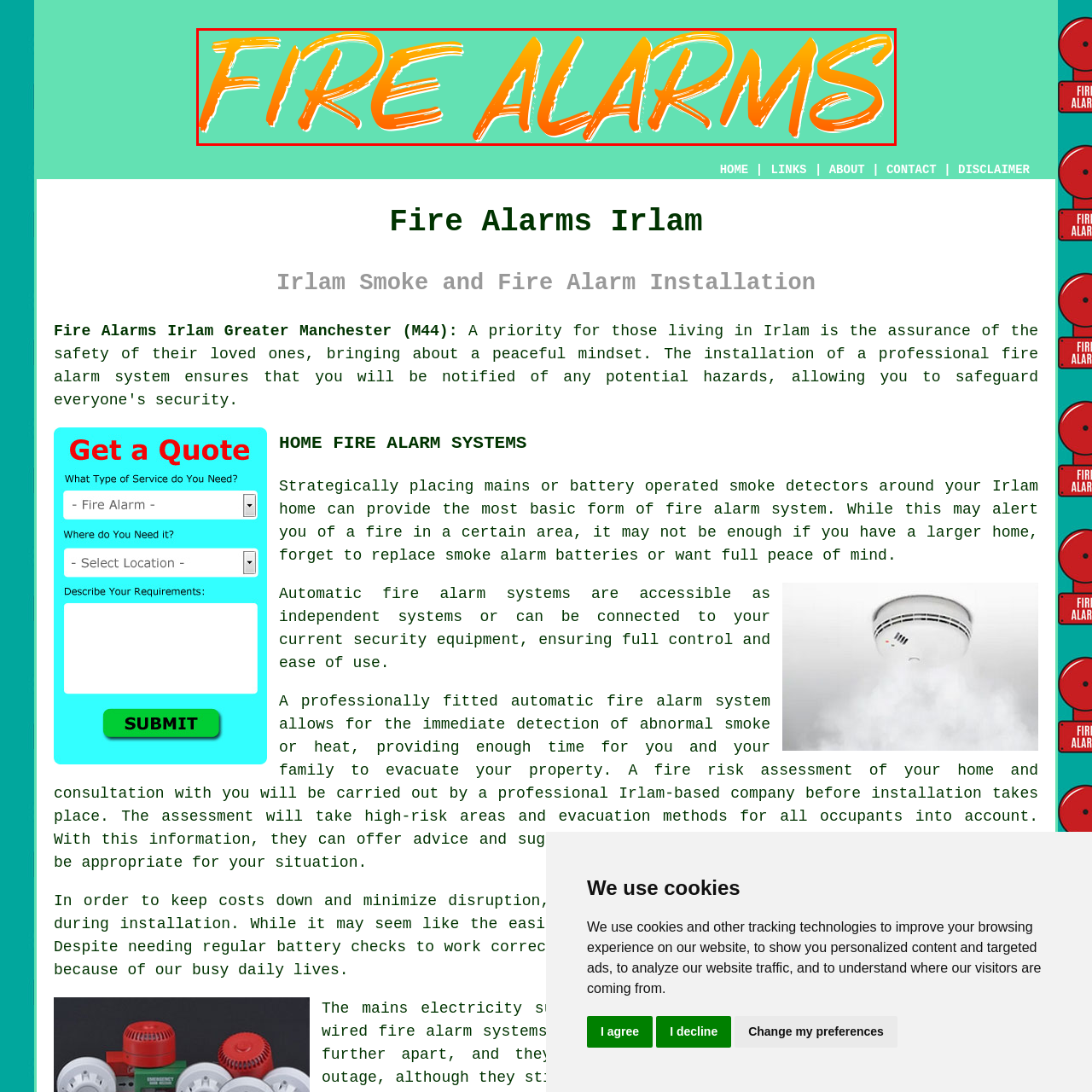Study the image enclosed in red and provide a single-word or short-phrase answer: What is the theme of the image related to?

fire alarm installation services